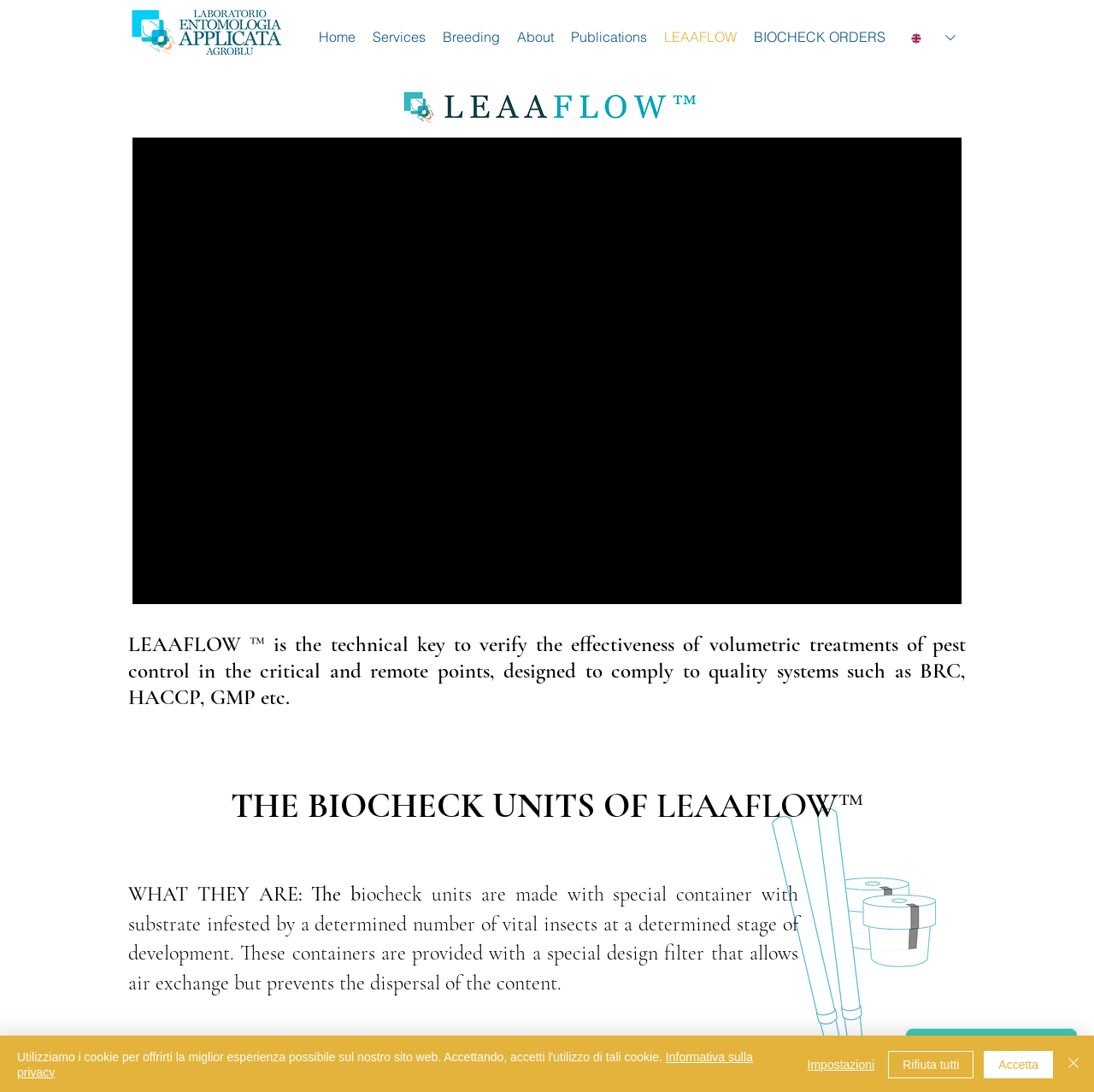What is LEAAFLOW?
Look at the image and respond with a one-word or short-phrase answer.

Technical key for pest control